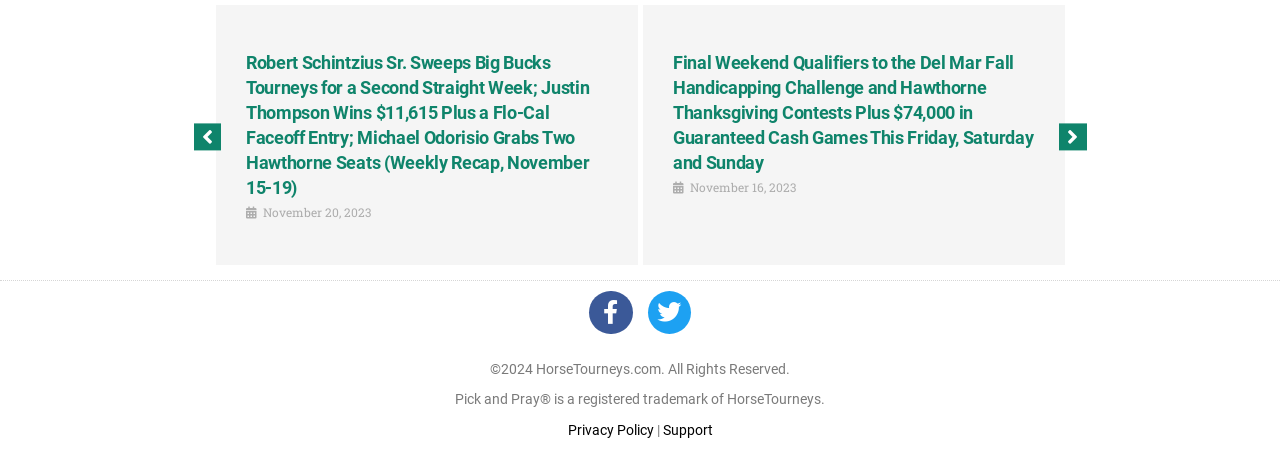Please identify the bounding box coordinates of the element's region that needs to be clicked to fulfill the following instruction: "Read the article about Robert Schintzius Sr.". The bounding box coordinates should consist of four float numbers between 0 and 1, i.e., [left, top, right, bottom].

[0.192, 0.114, 0.461, 0.435]